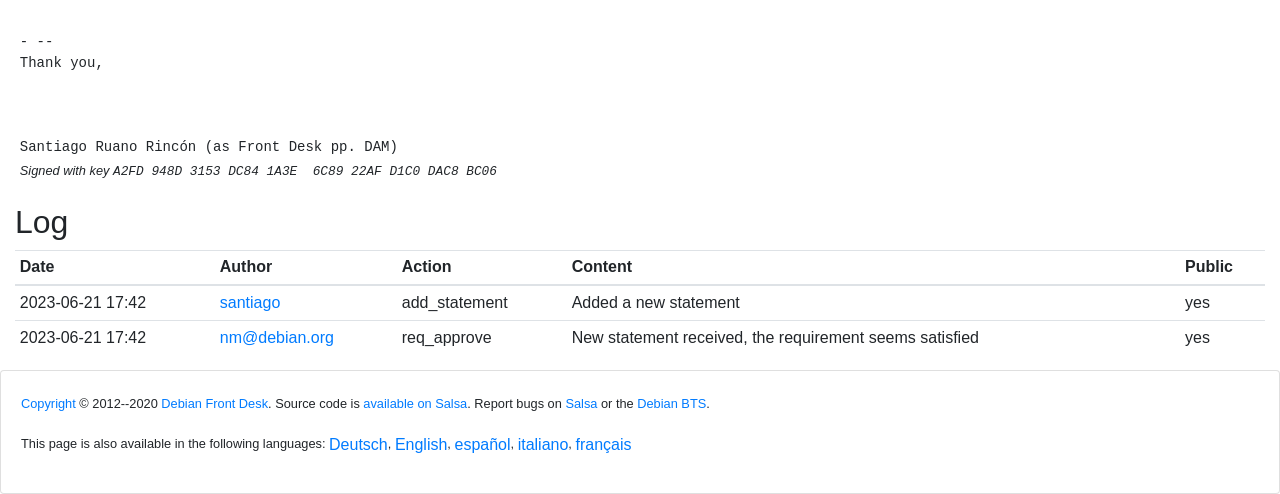Determine the bounding box coordinates of the UI element described below. Use the format (top-left x, top-left y, bottom-right x, bottom-right y) with floating point numbers between 0 and 1: Debian BTS

[0.498, 0.802, 0.552, 0.833]